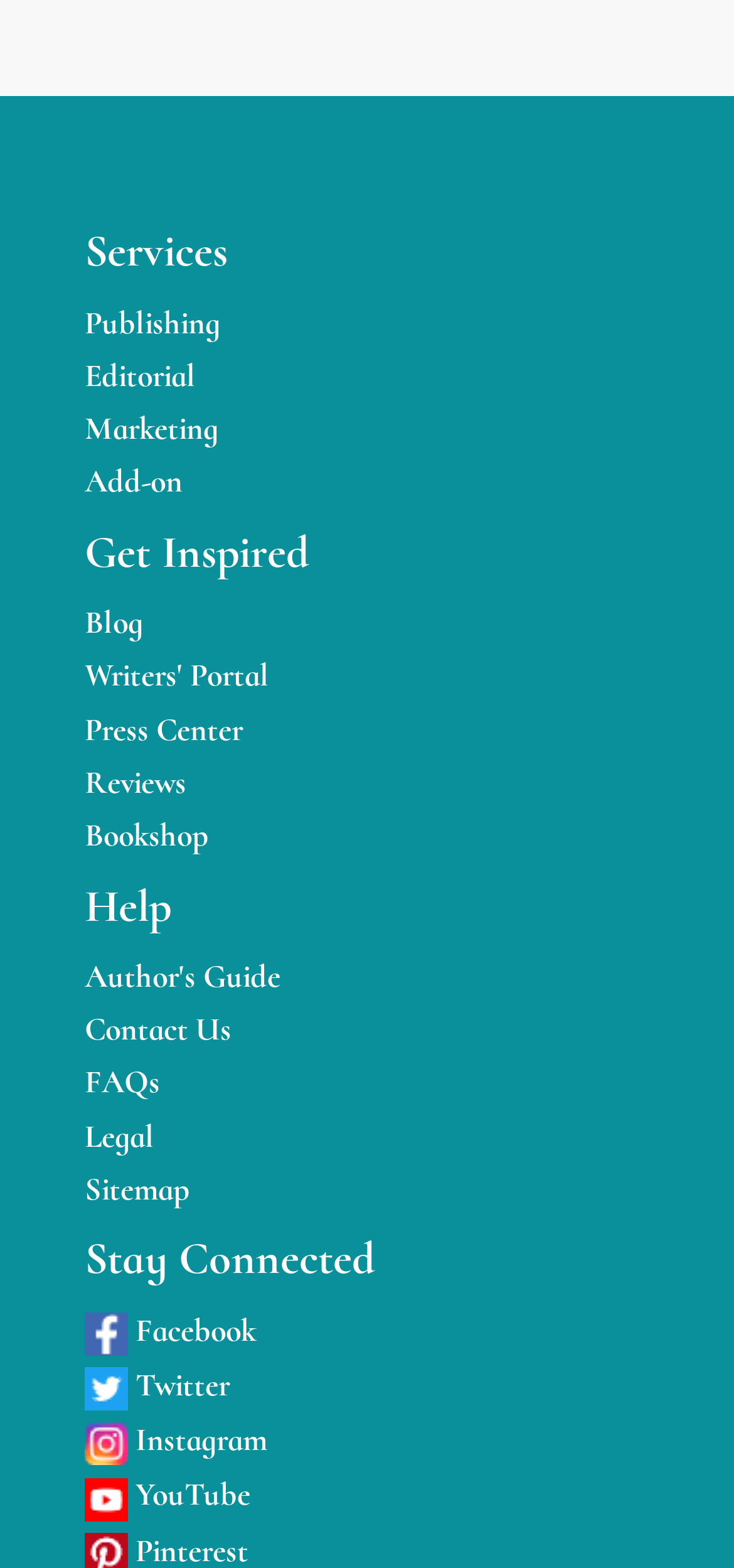Pinpoint the bounding box coordinates of the clickable element needed to complete the instruction: "Go to the Writers' Portal". The coordinates should be provided as four float numbers between 0 and 1: [left, top, right, bottom].

[0.115, 0.418, 0.367, 0.444]